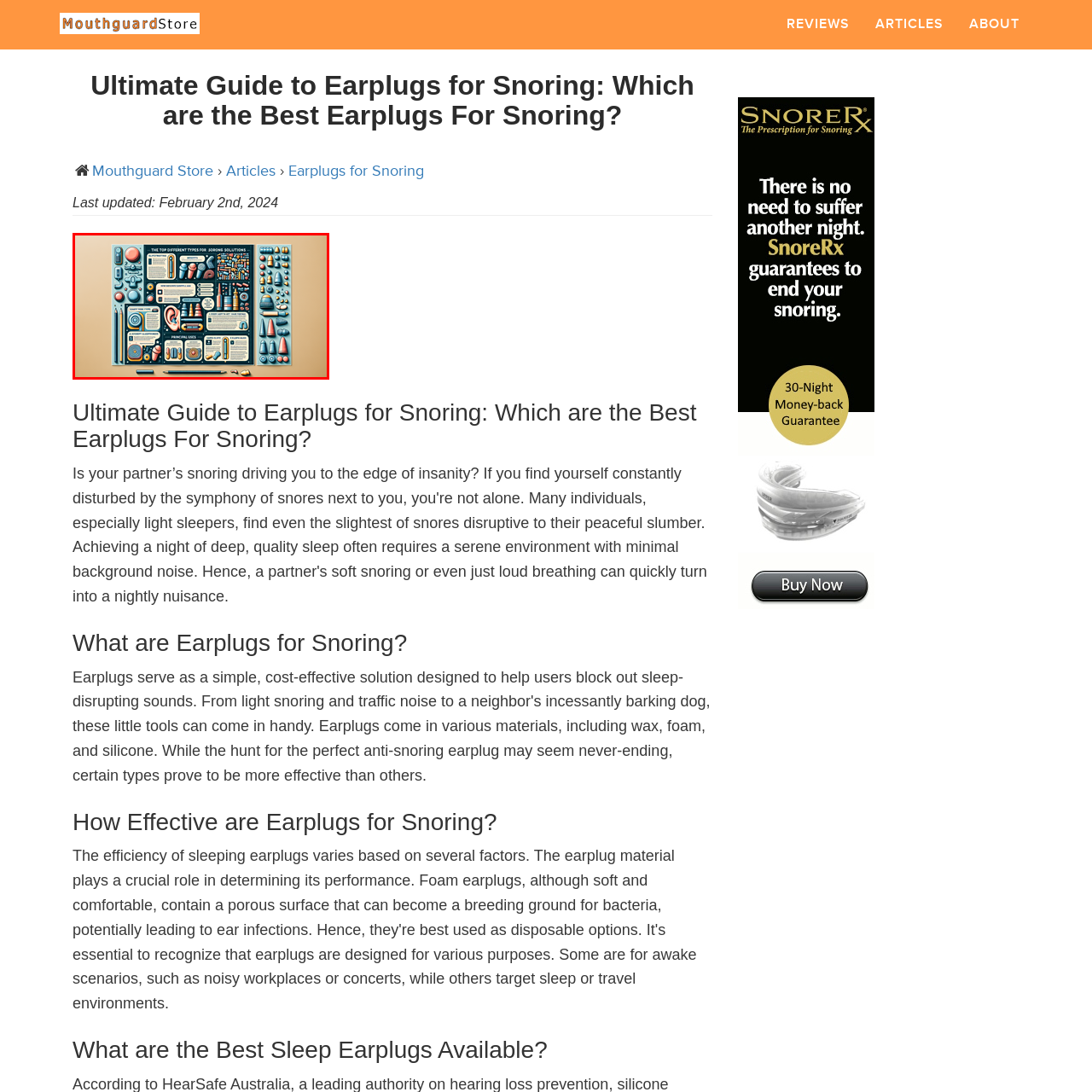What is the benefit of the infographic's organization?
Examine the area marked by the red bounding box and respond with a one-word or short phrase answer.

Easy comparison